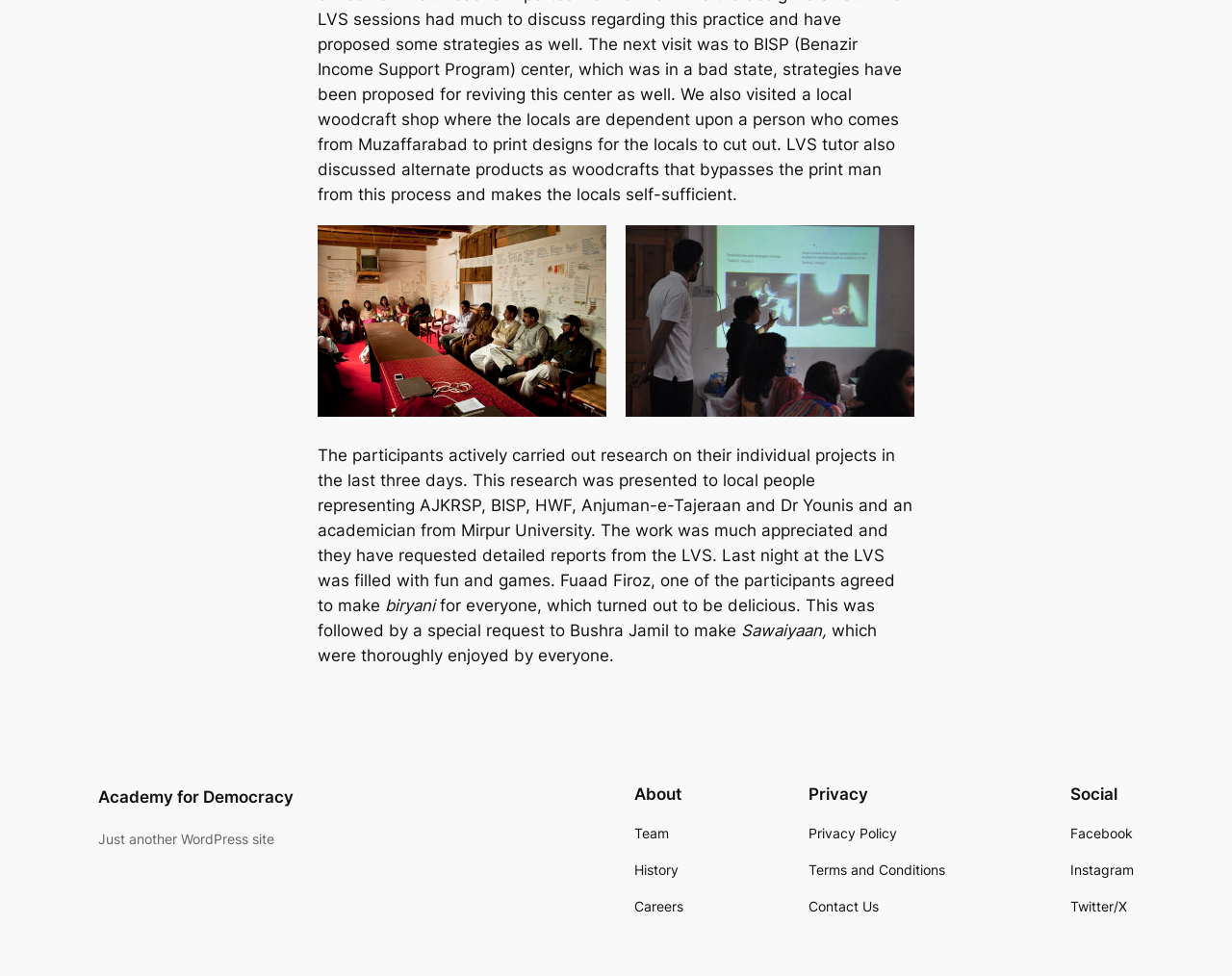What is the name of the dish Fuaad Firoz agreed to make?
Using the image as a reference, give a one-word or short phrase answer.

Biryani